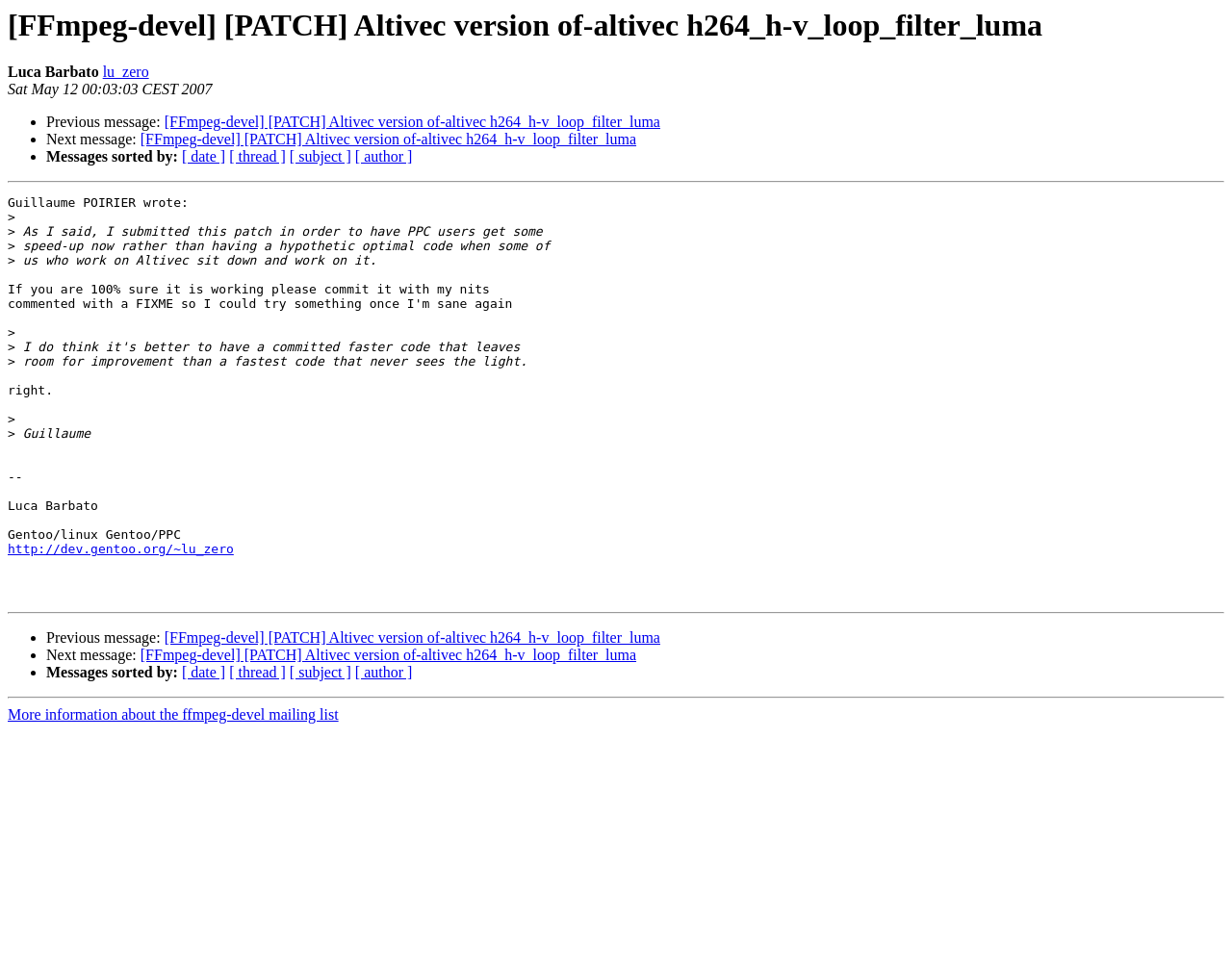Predict the bounding box for the UI component with the following description: "lu_zero".

[0.083, 0.066, 0.121, 0.083]